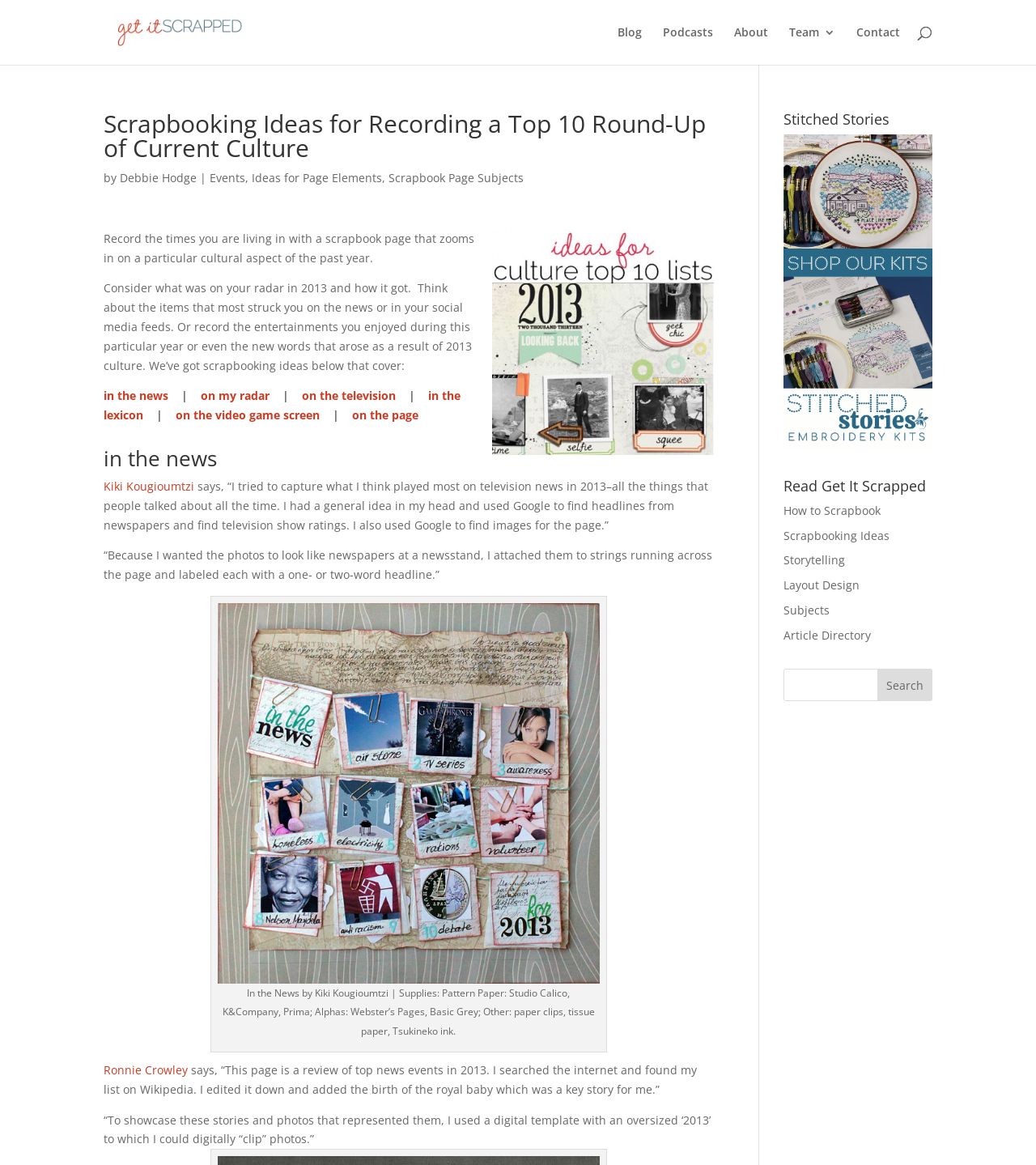Kindly provide the bounding box coordinates of the section you need to click on to fulfill the given instruction: "Read the article by Debbie Hodge".

[0.116, 0.146, 0.19, 0.159]